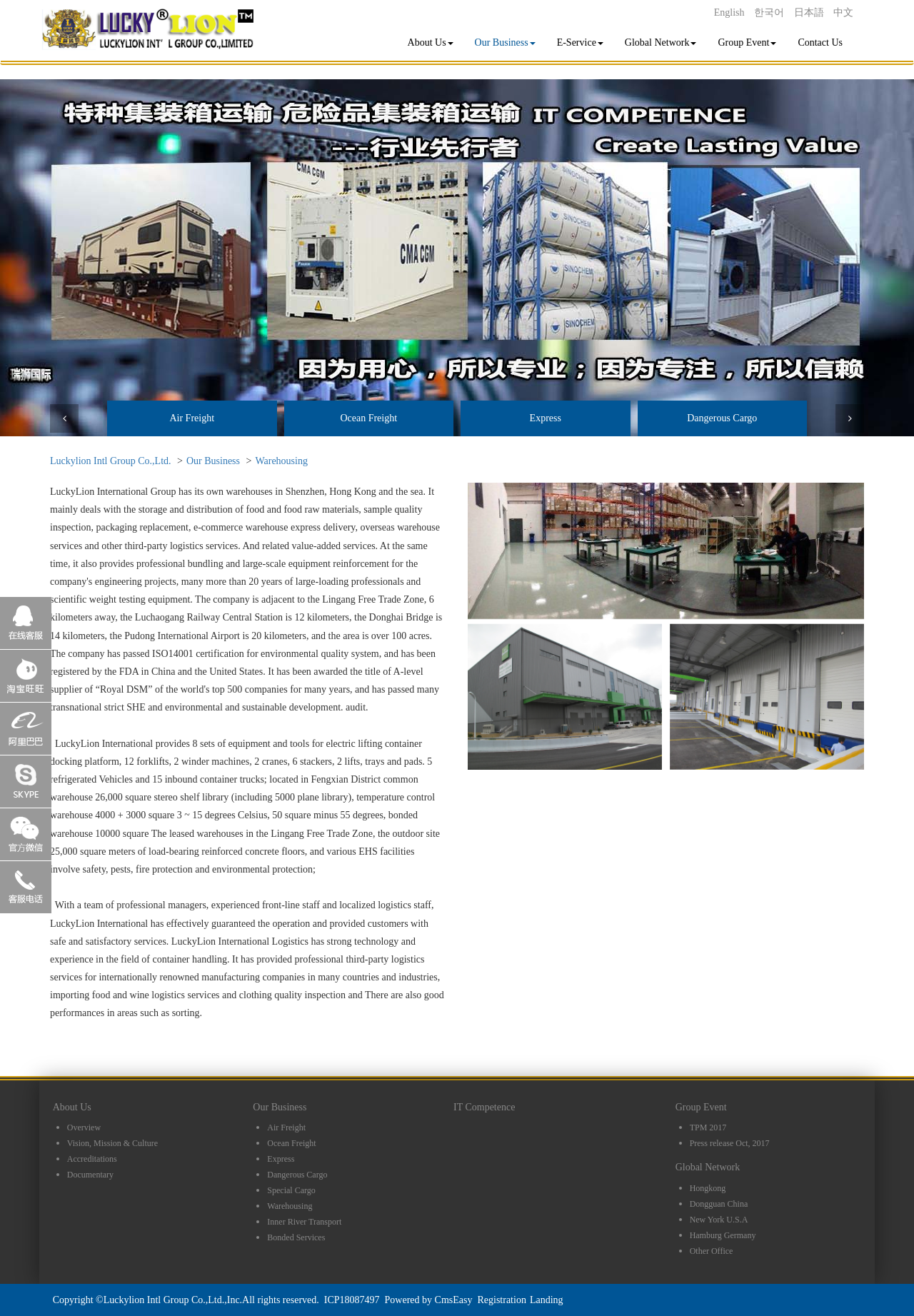Determine the bounding box for the HTML element described here: "New York U.S.A". The coordinates should be given as [left, top, right, bottom] with each number being a float between 0 and 1.

[0.754, 0.923, 0.818, 0.93]